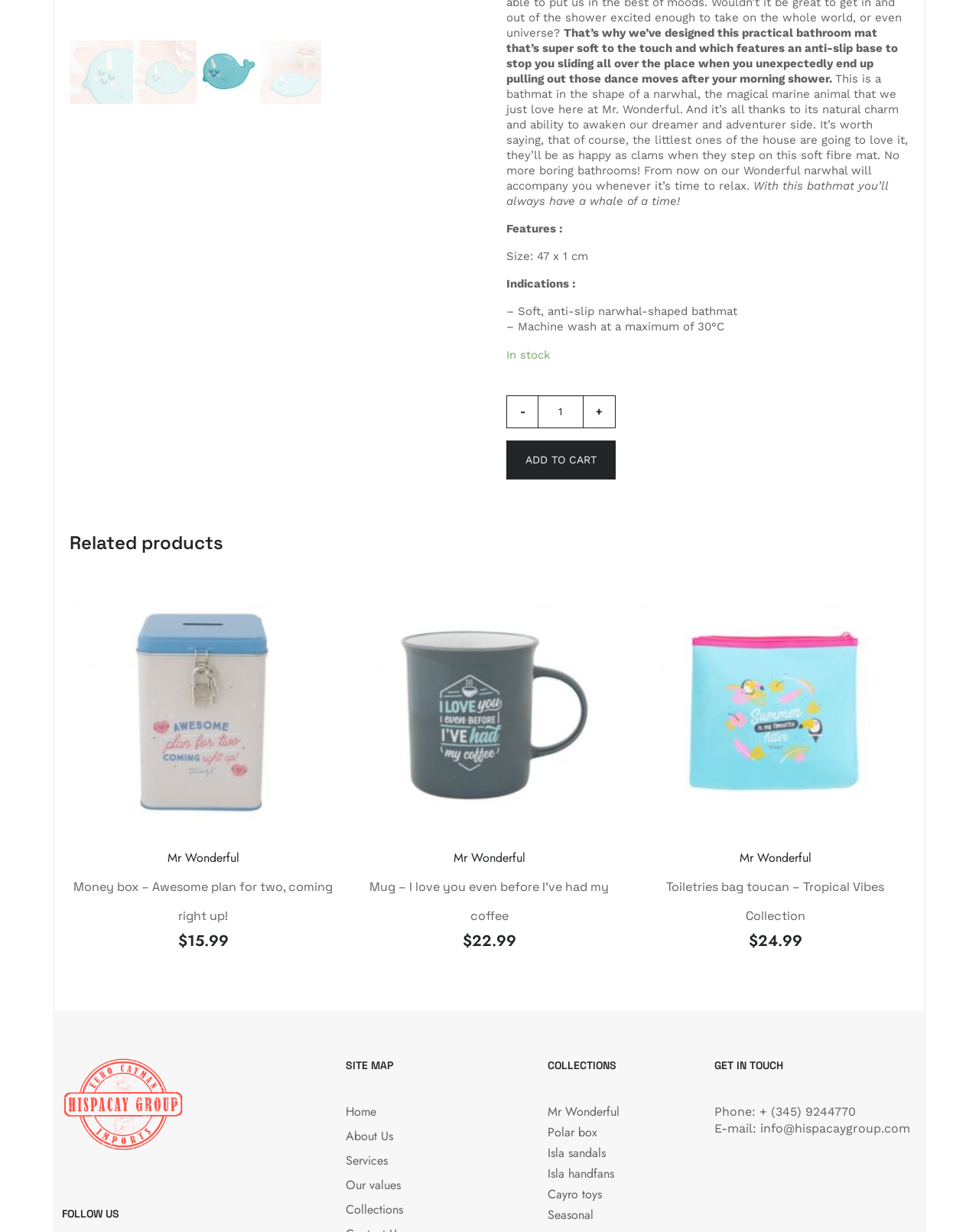Extract the bounding box of the UI element described as: "Log In".

[0.328, 0.022, 0.408, 0.051]